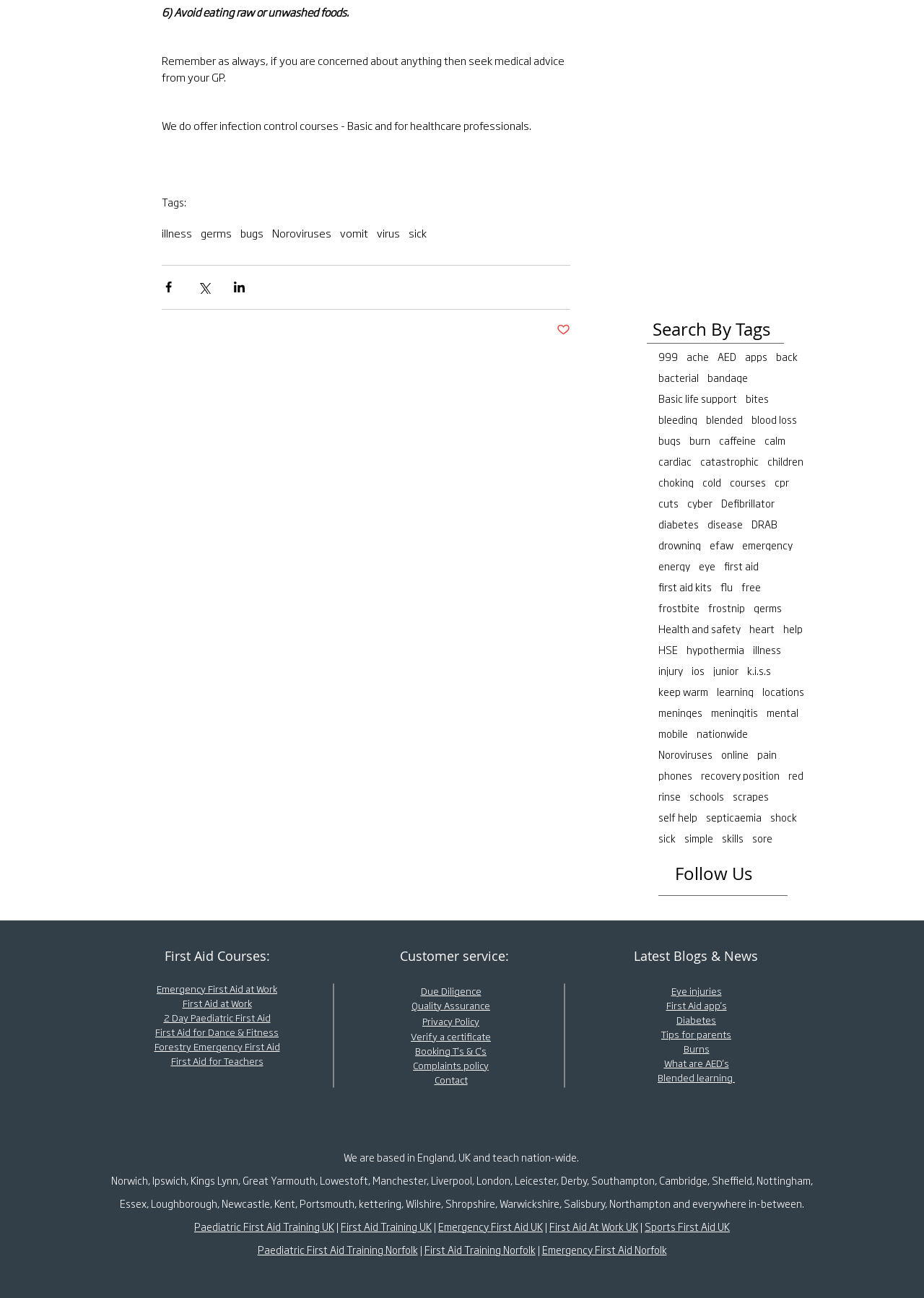Using the provided description: "Oil Pastel Reviews", find the bounding box coordinates of the corresponding UI element. The output should be four float numbers between 0 and 1, in the format [left, top, right, bottom].

None